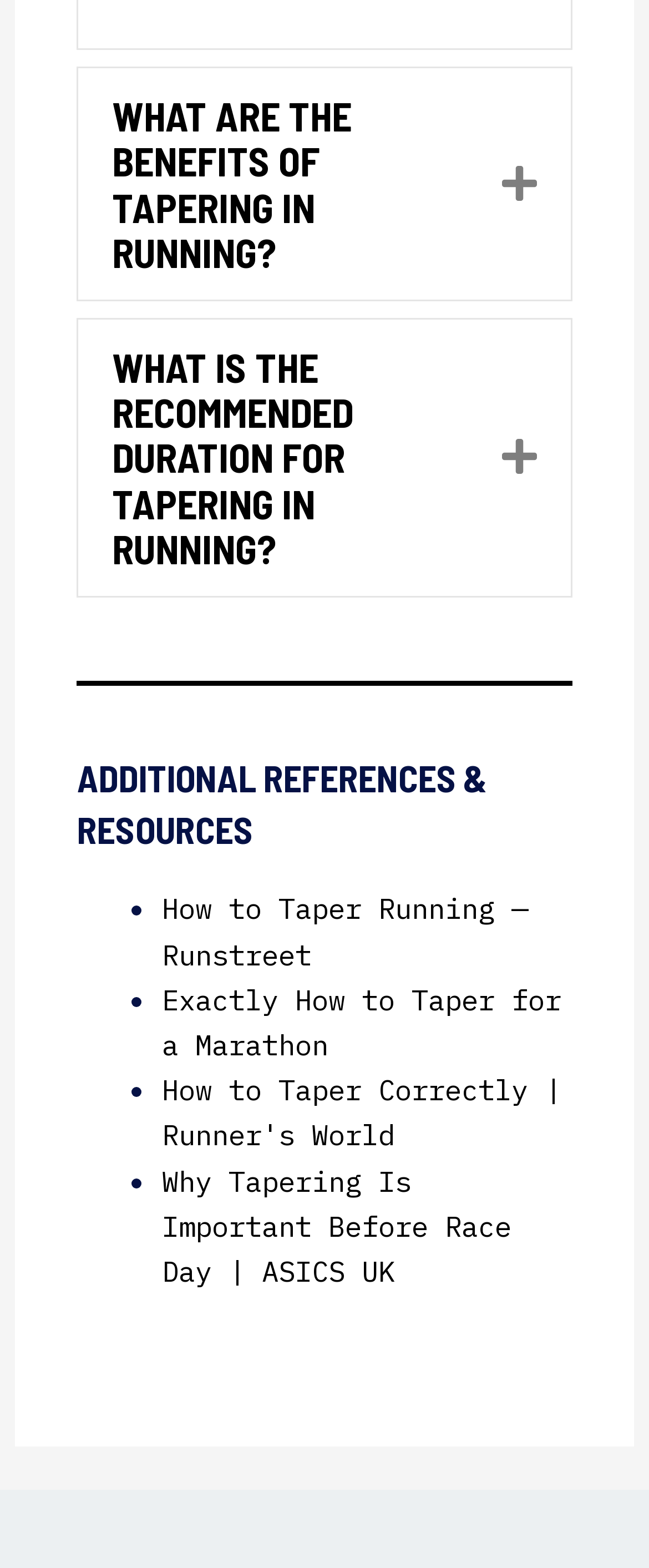Please respond in a single word or phrase: 
What is the topic of the section with reference links?

Additional references and resources